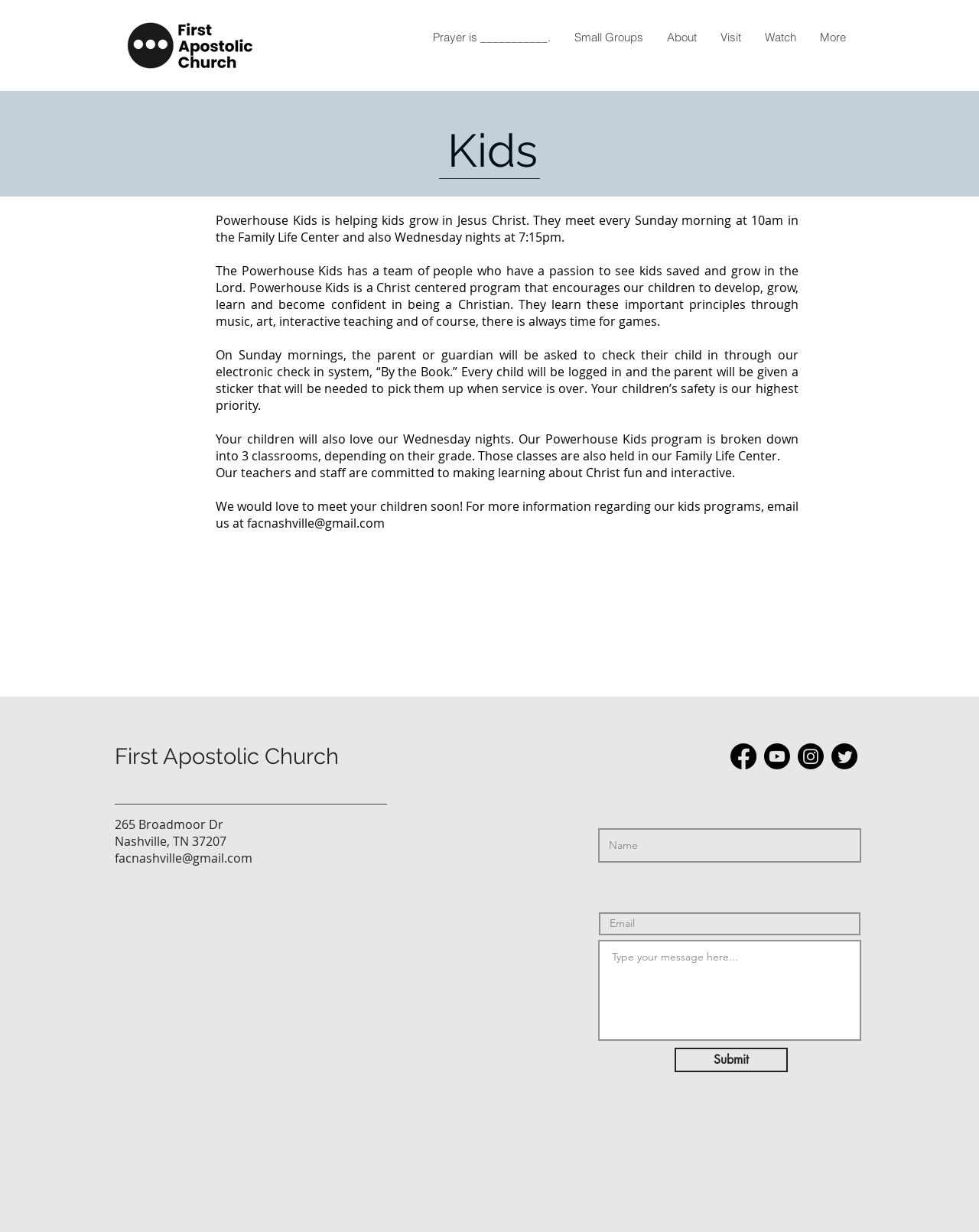Provide the bounding box coordinates in the format (top-left x, top-left y, bottom-right x, bottom-right y). All values are floating point numbers between 0 and 1. Determine the bounding box coordinate of the UI element described as: aria-label="Email" name="email" placeholder="Email"

[0.612, 0.741, 0.879, 0.759]